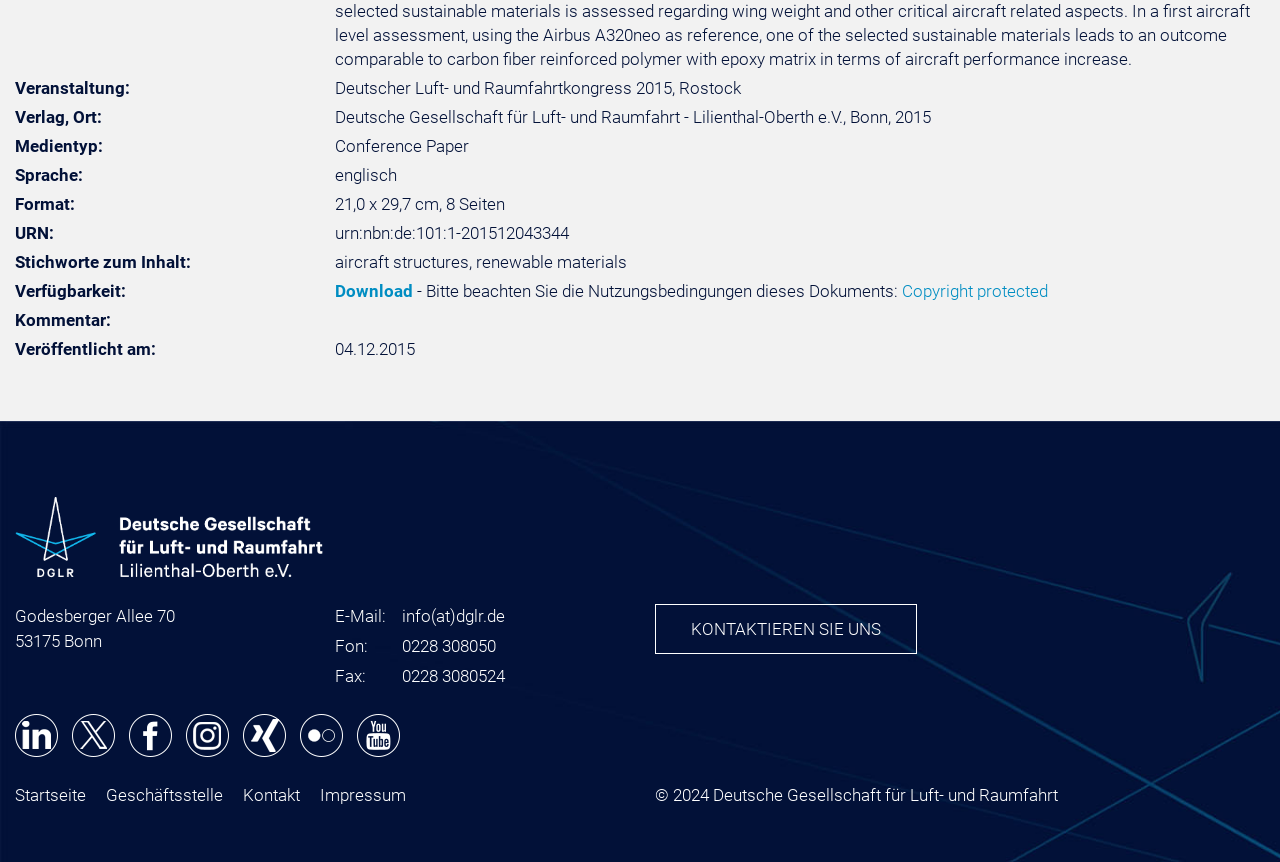Find the bounding box coordinates for the HTML element described as: "alt="Folge uns auf Youtube"". The coordinates should consist of four float values between 0 and 1, i.e., [left, top, right, bottom].

[0.279, 0.86, 0.32, 0.883]